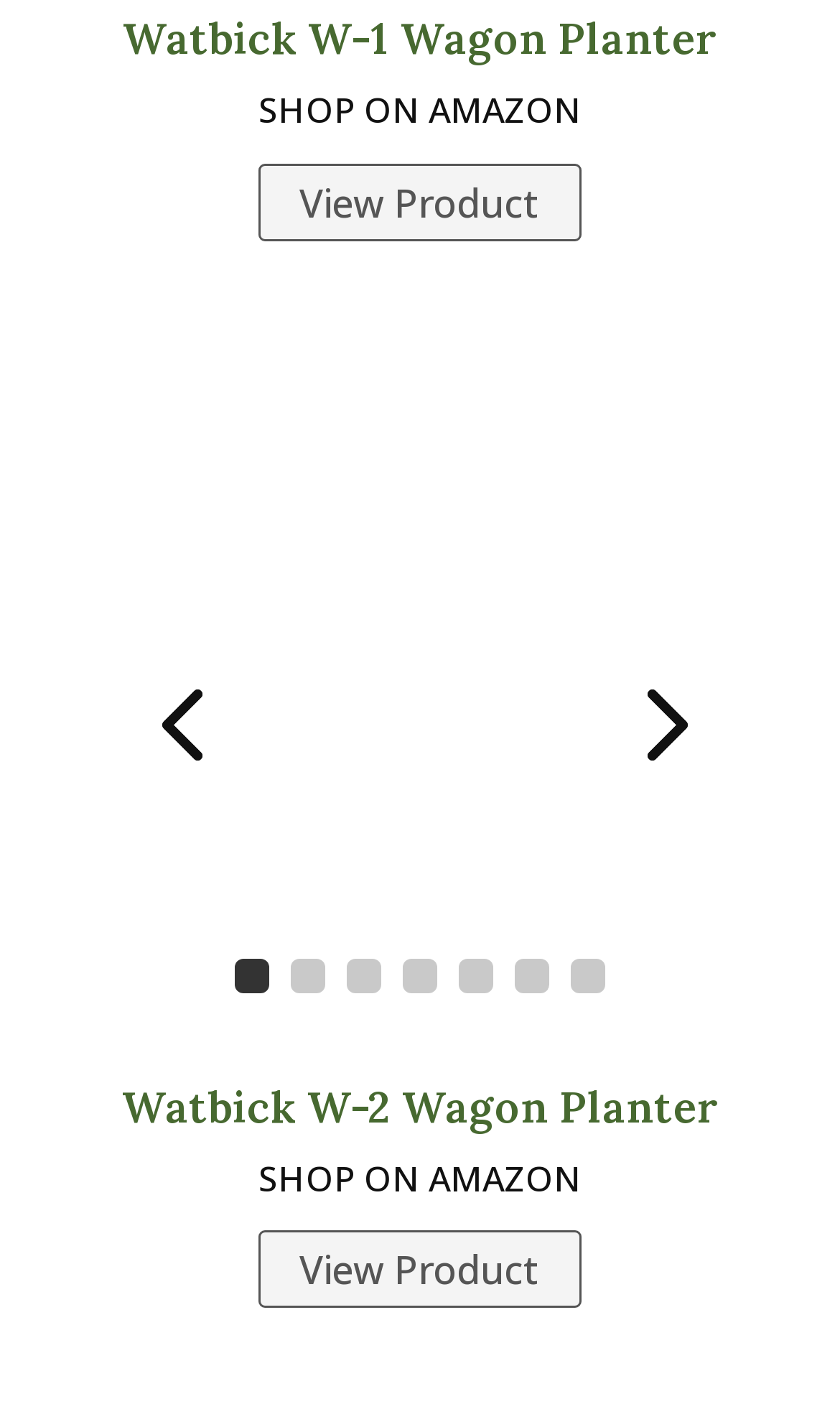Identify the bounding box coordinates of the clickable region necessary to fulfill the following instruction: "View product details". The bounding box coordinates should be four float numbers between 0 and 1, i.e., [left, top, right, bottom].

[0.308, 0.865, 0.692, 0.92]